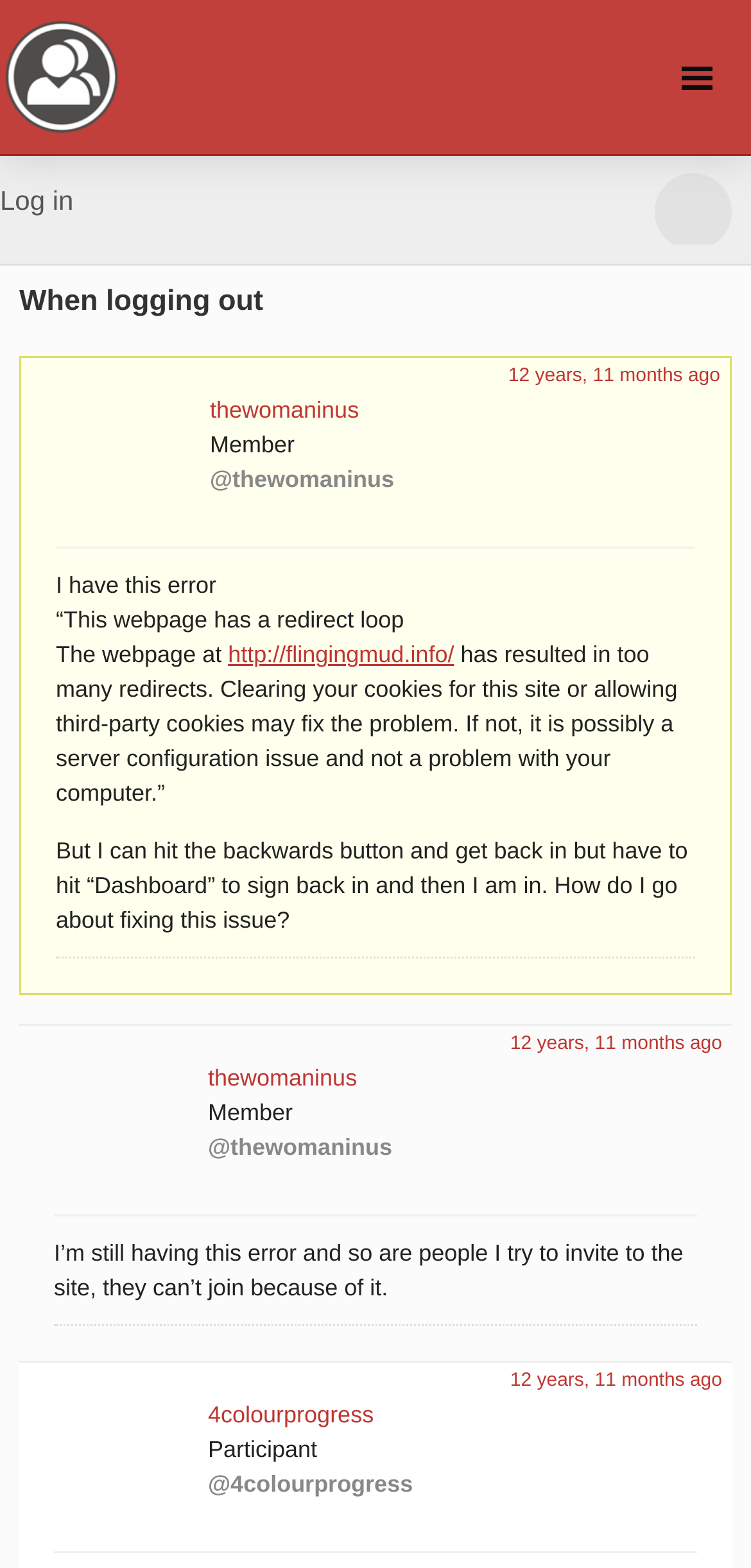Find the bounding box coordinates of the element I should click to carry out the following instruction: "Visit the http://flingingmud.info/ website".

[0.304, 0.409, 0.605, 0.426]